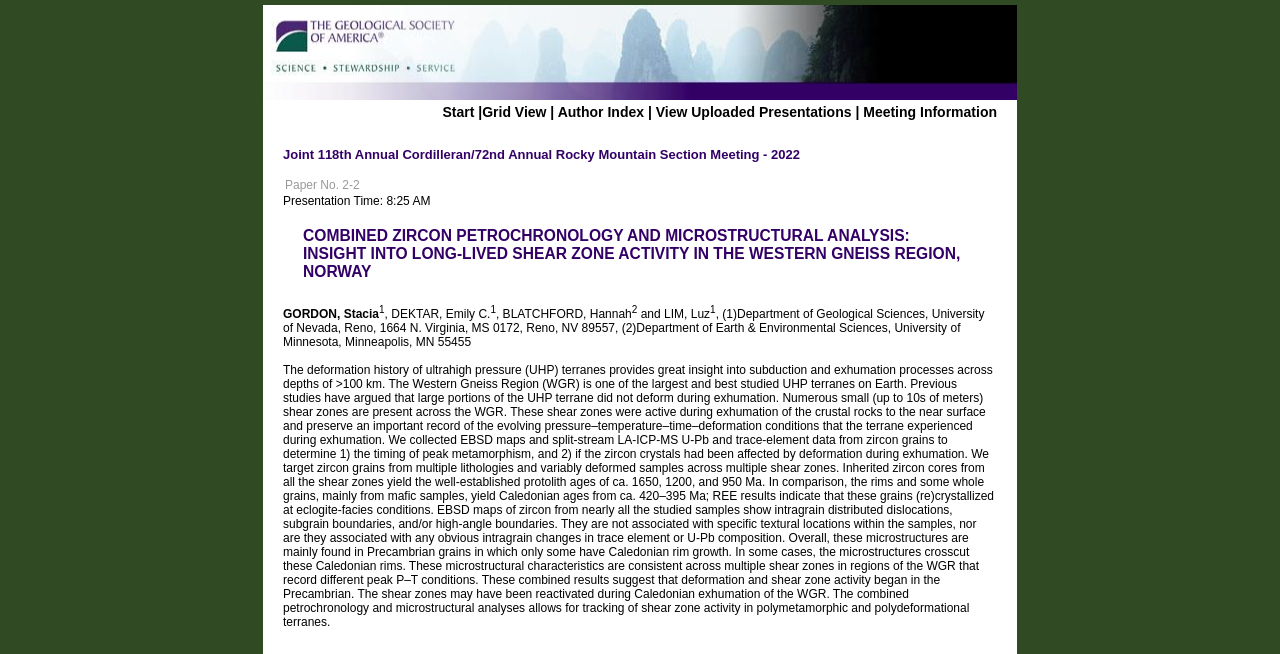Predict the bounding box coordinates of the UI element that matches this description: "Meeting Information". The coordinates should be in the format [left, top, right, bottom] with each value between 0 and 1.

[0.674, 0.159, 0.779, 0.183]